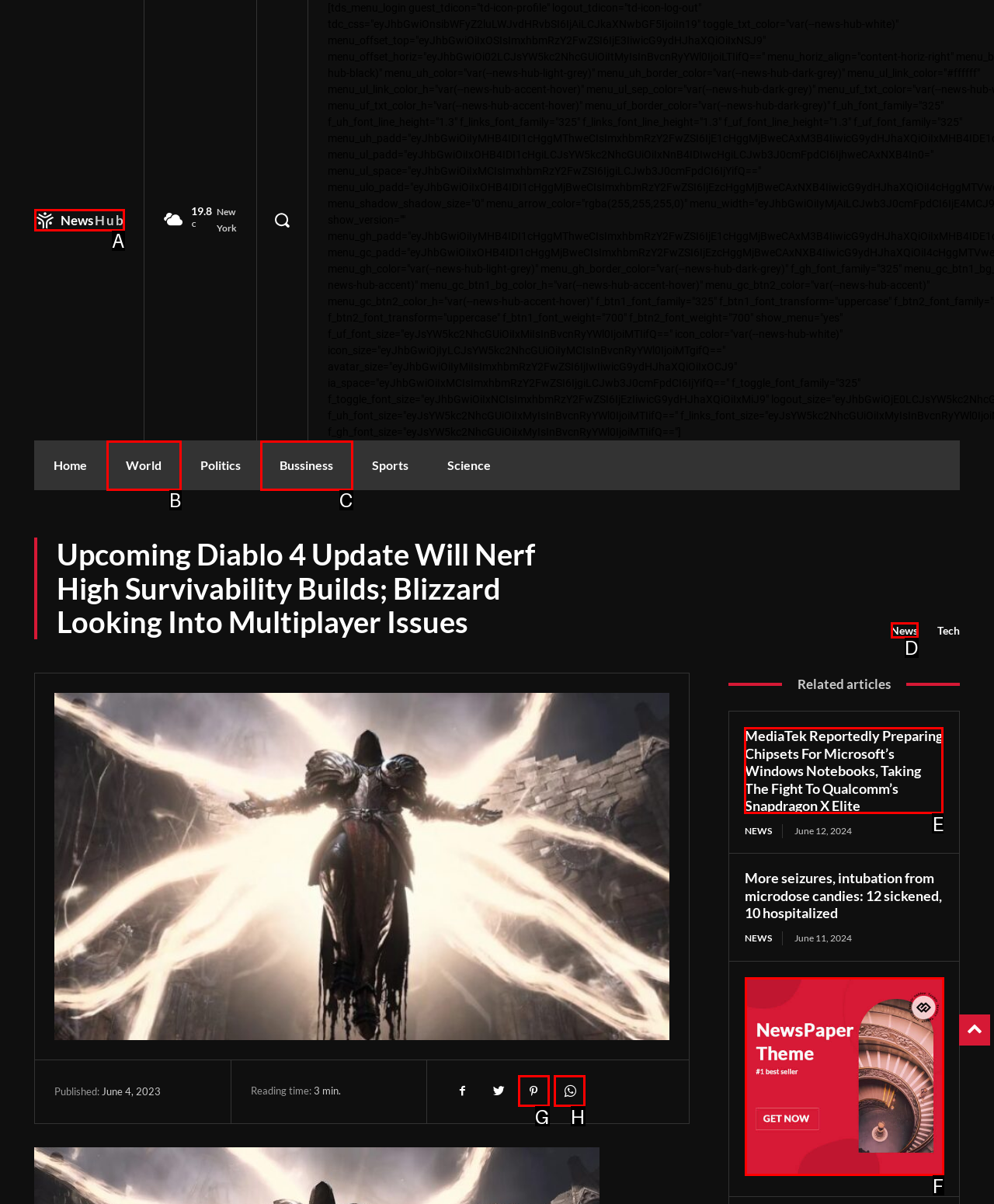Which option should be clicked to complete this task: Read the article about MediaTek preparing chipsets for Microsoft’s Windows Notebooks
Reply with the letter of the correct choice from the given choices.

E